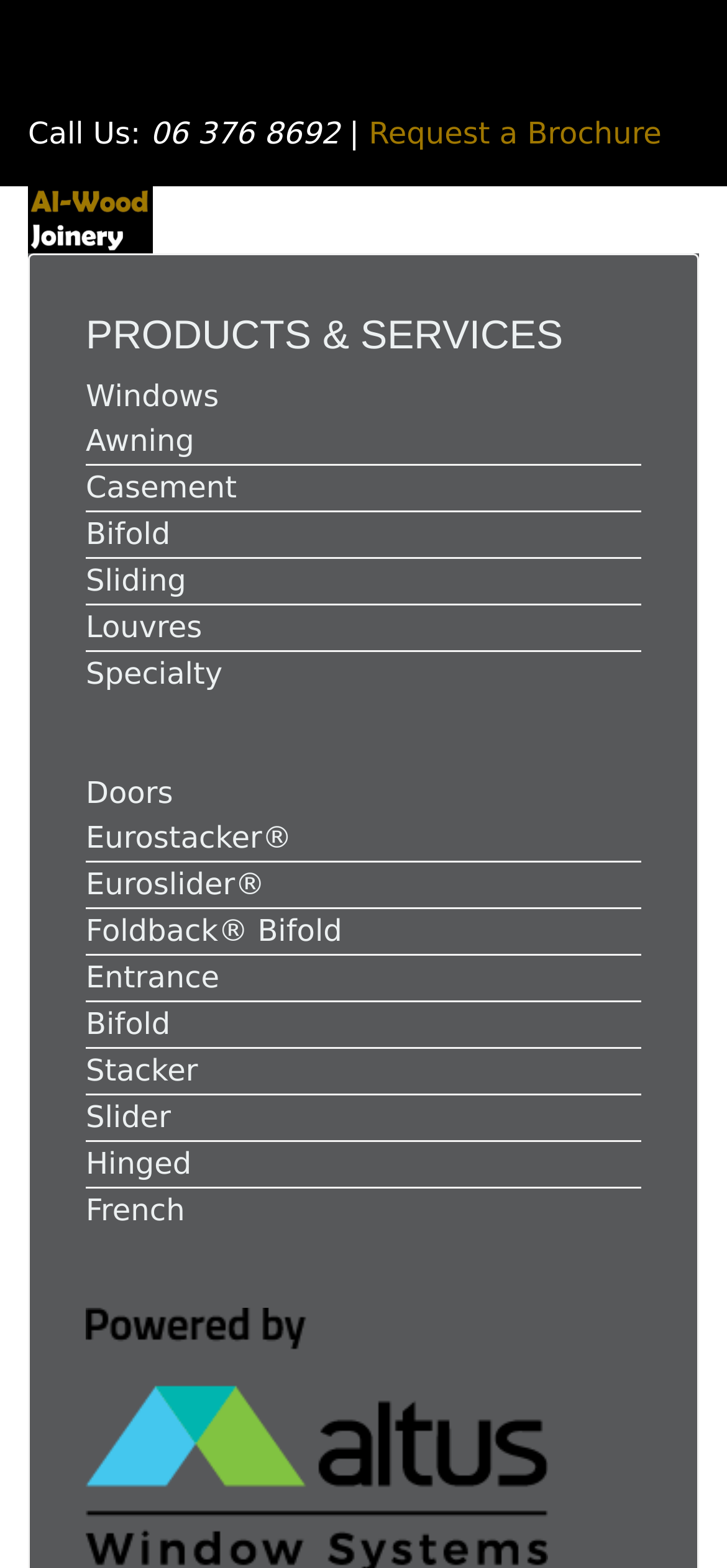Can you find the bounding box coordinates for the element that needs to be clicked to execute this instruction: "View Privacy Policy"? The coordinates should be given as four float numbers between 0 and 1, i.e., [left, top, right, bottom].

None